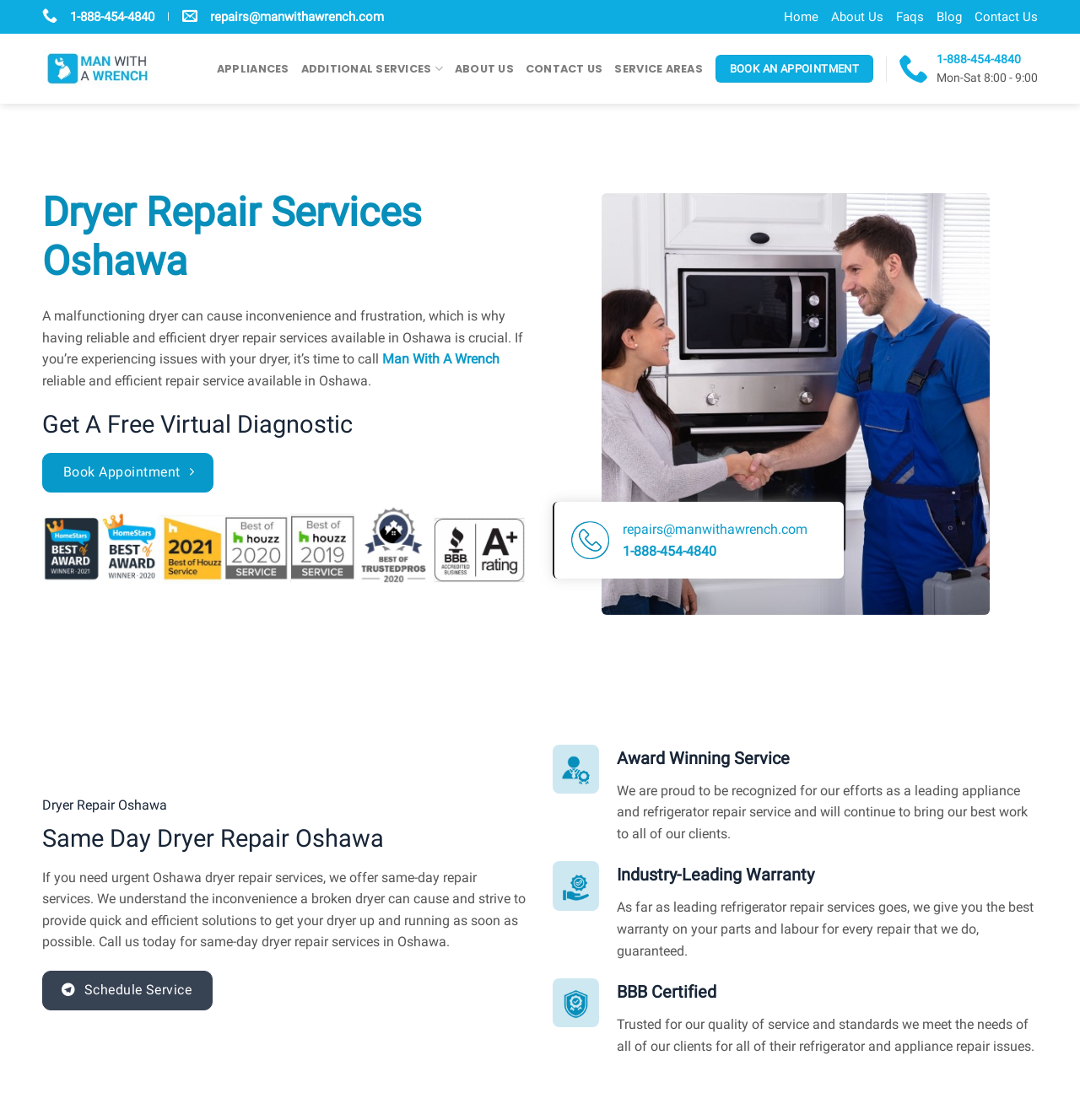Please find and provide the title of the webpage.

Dryer Repair Services Oshawa